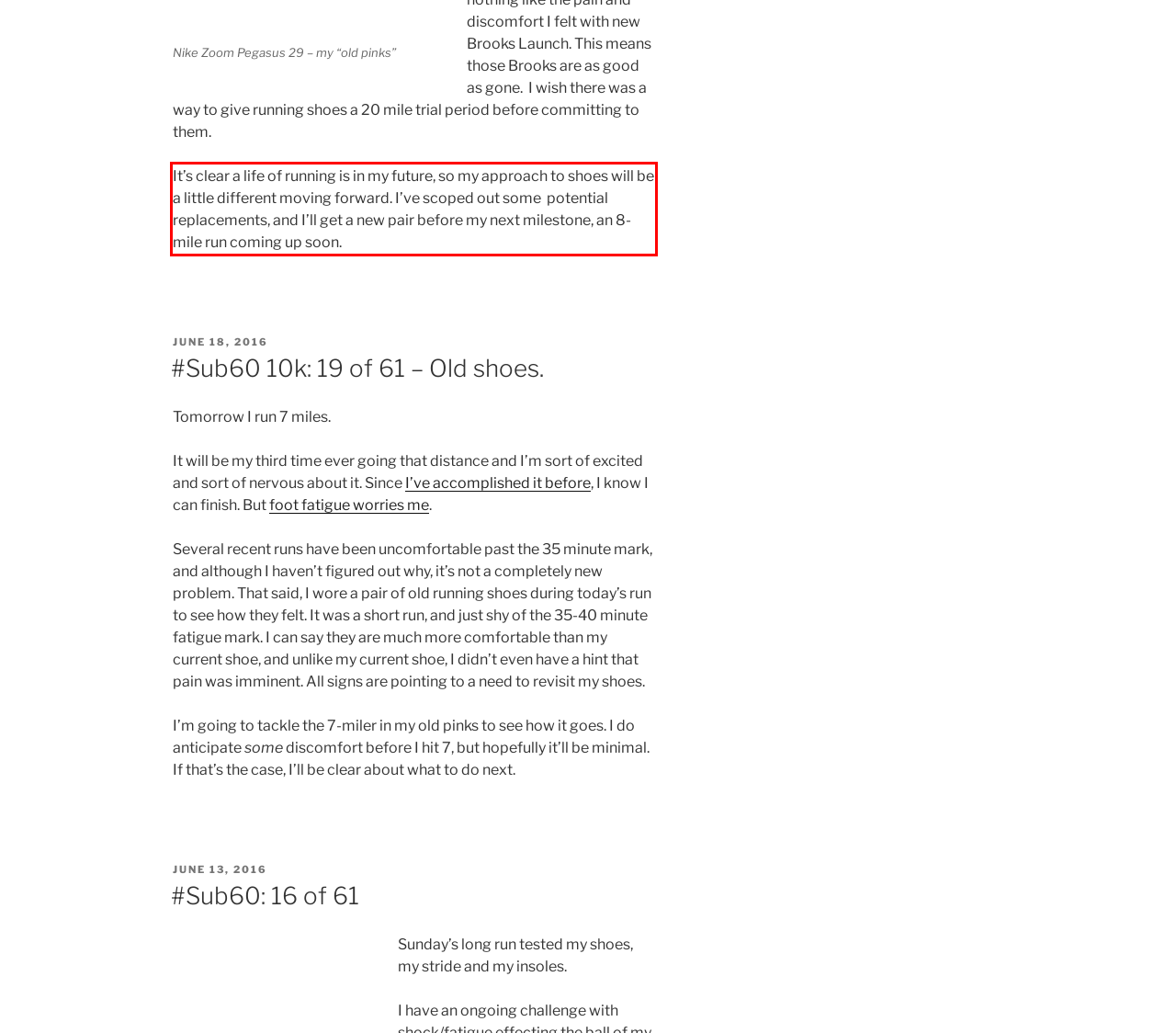Examine the webpage screenshot and use OCR to recognize and output the text within the red bounding box.

It’s clear a life of running is in my future, so my approach to shoes will be a little different moving forward. I’ve scoped out some potential replacements, and I’ll get a new pair before my next milestone, an 8-mile run coming up soon.